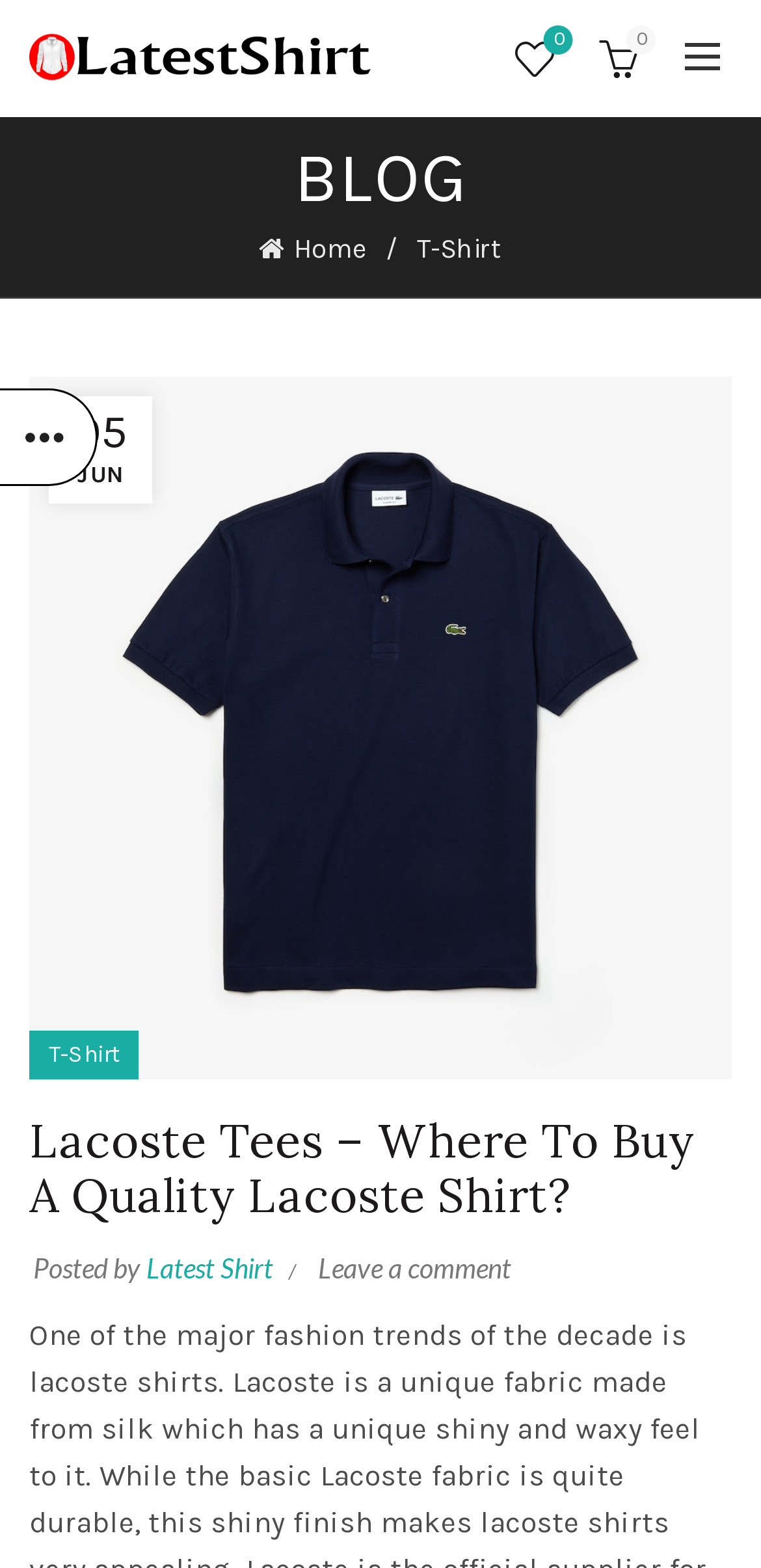What is the date of the blog post?
Give a one-word or short-phrase answer derived from the screenshot.

05 JUN